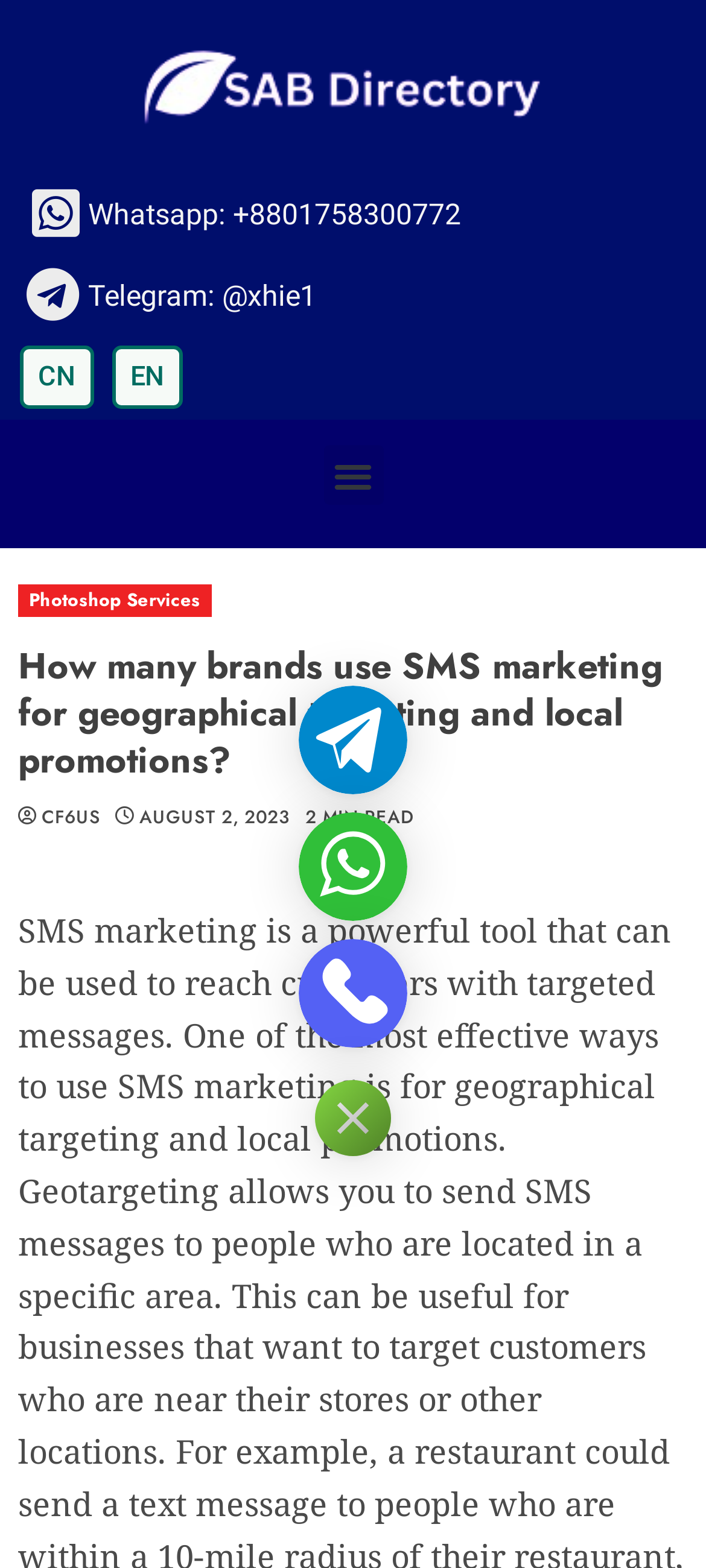Given the webpage screenshot, identify the bounding box of the UI element that matches this description: "cf6us".

[0.059, 0.513, 0.142, 0.53]